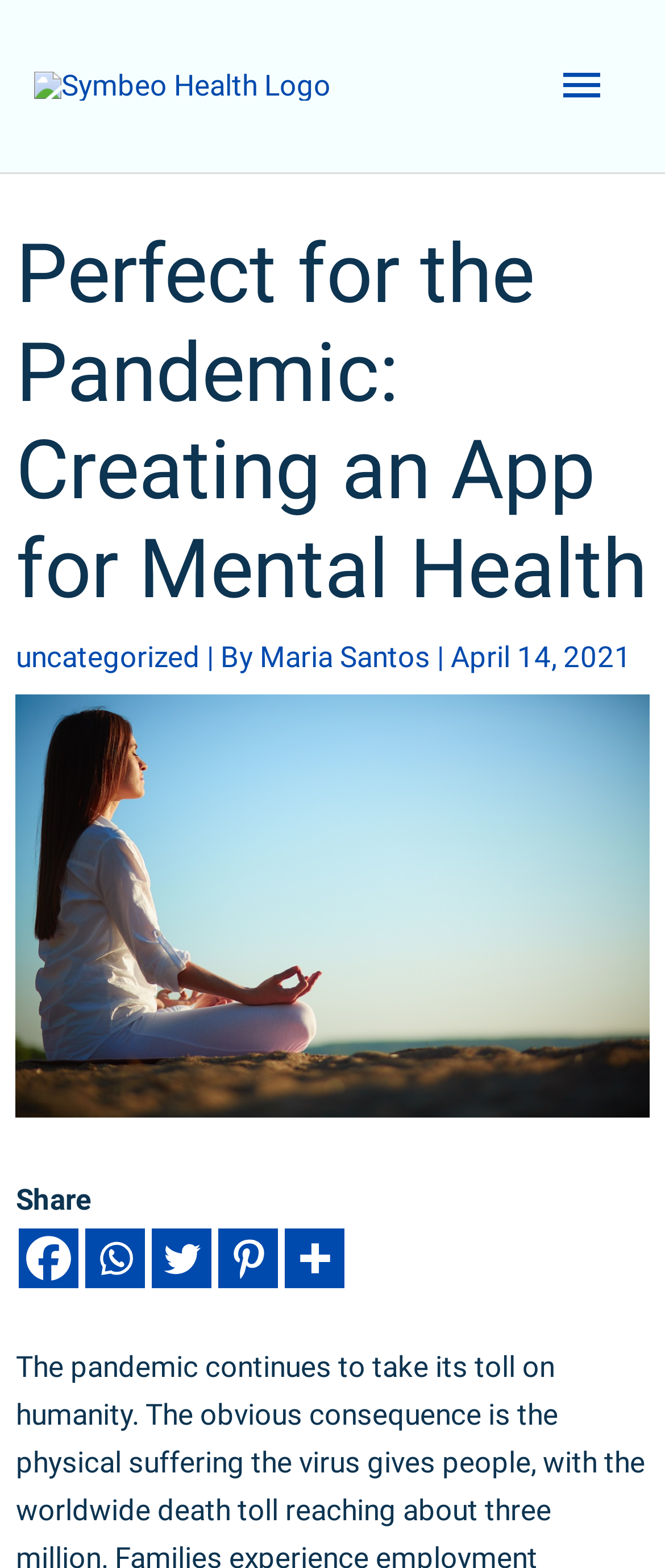What is the topic of the article?
Please respond to the question thoroughly and include all relevant details.

The topic of the article can be determined by reading the heading 'Perfect for the Pandemic: Creating an App for Mental Health' which is located at the top of the webpage.